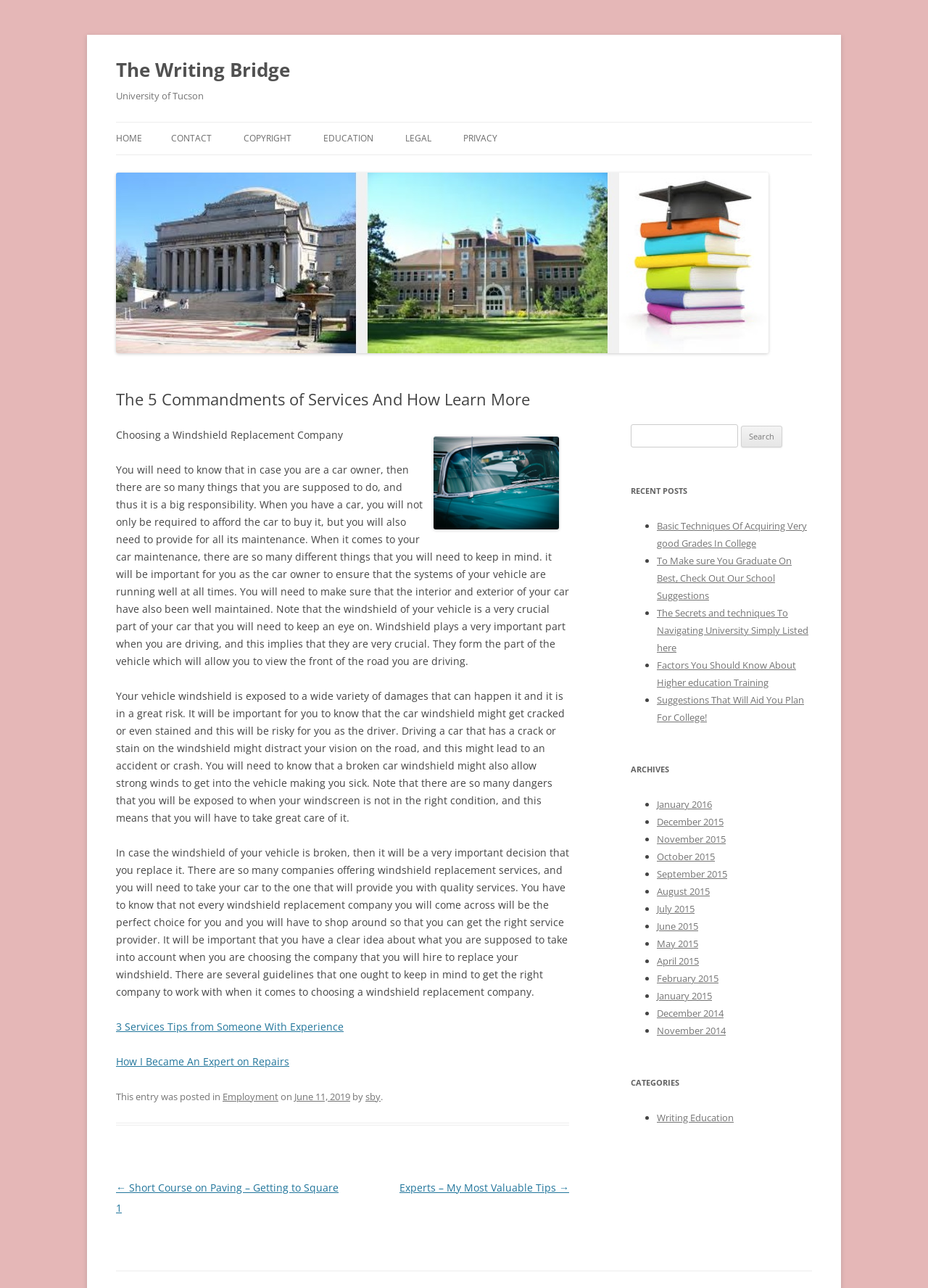What is the purpose of the search bar?
Using the visual information from the image, give a one-word or short-phrase answer.

To search for content on the website